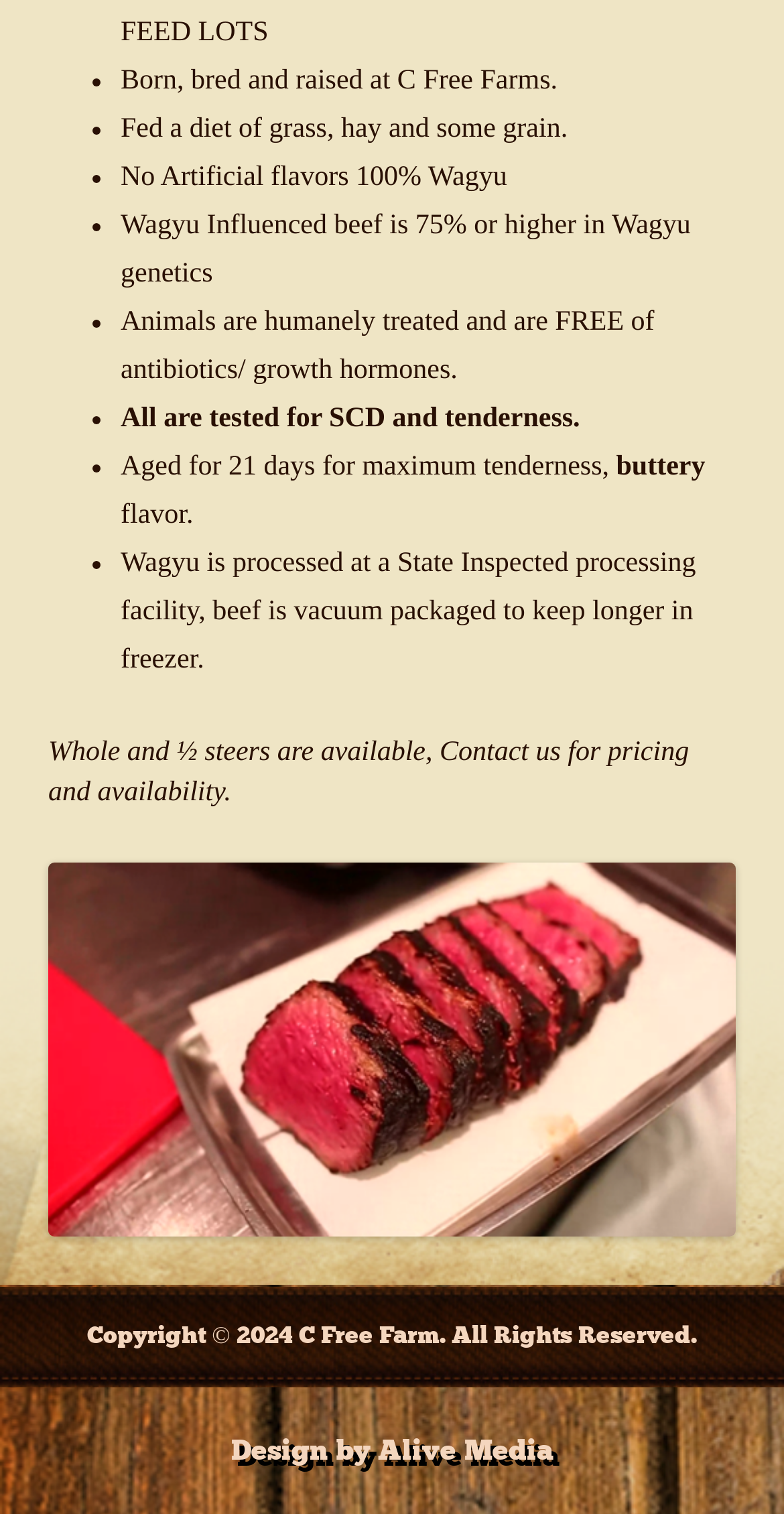What is the copyright year of C Free Farm? From the image, respond with a single word or brief phrase.

2024